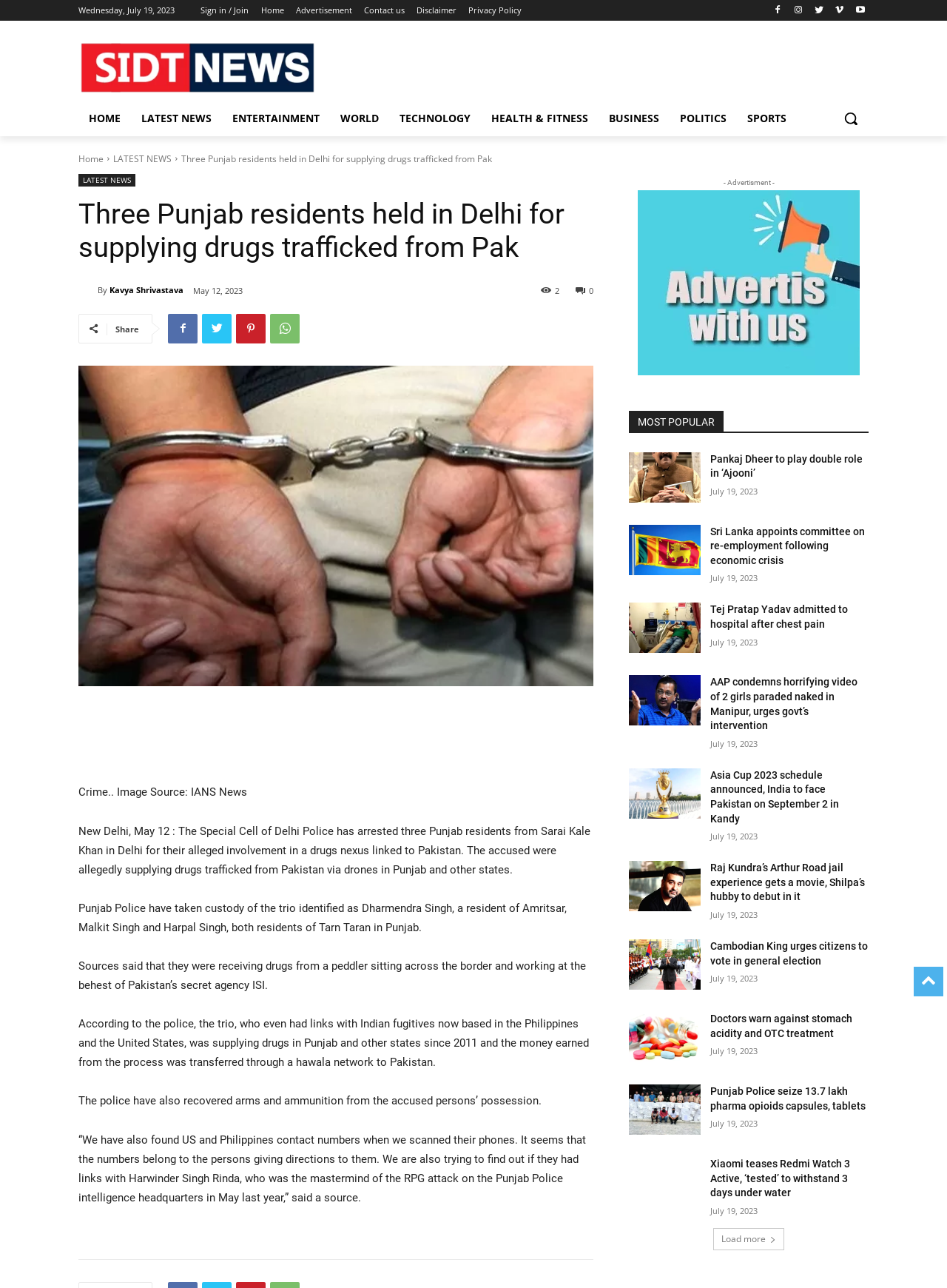Determine the bounding box coordinates in the format (top-left x, top-left y, bottom-right x, bottom-right y). Ensure all values are floating point numbers between 0 and 1. Identify the bounding box of the UI element described by: parent_node: - Advertisment -

[0.673, 0.147, 0.908, 0.291]